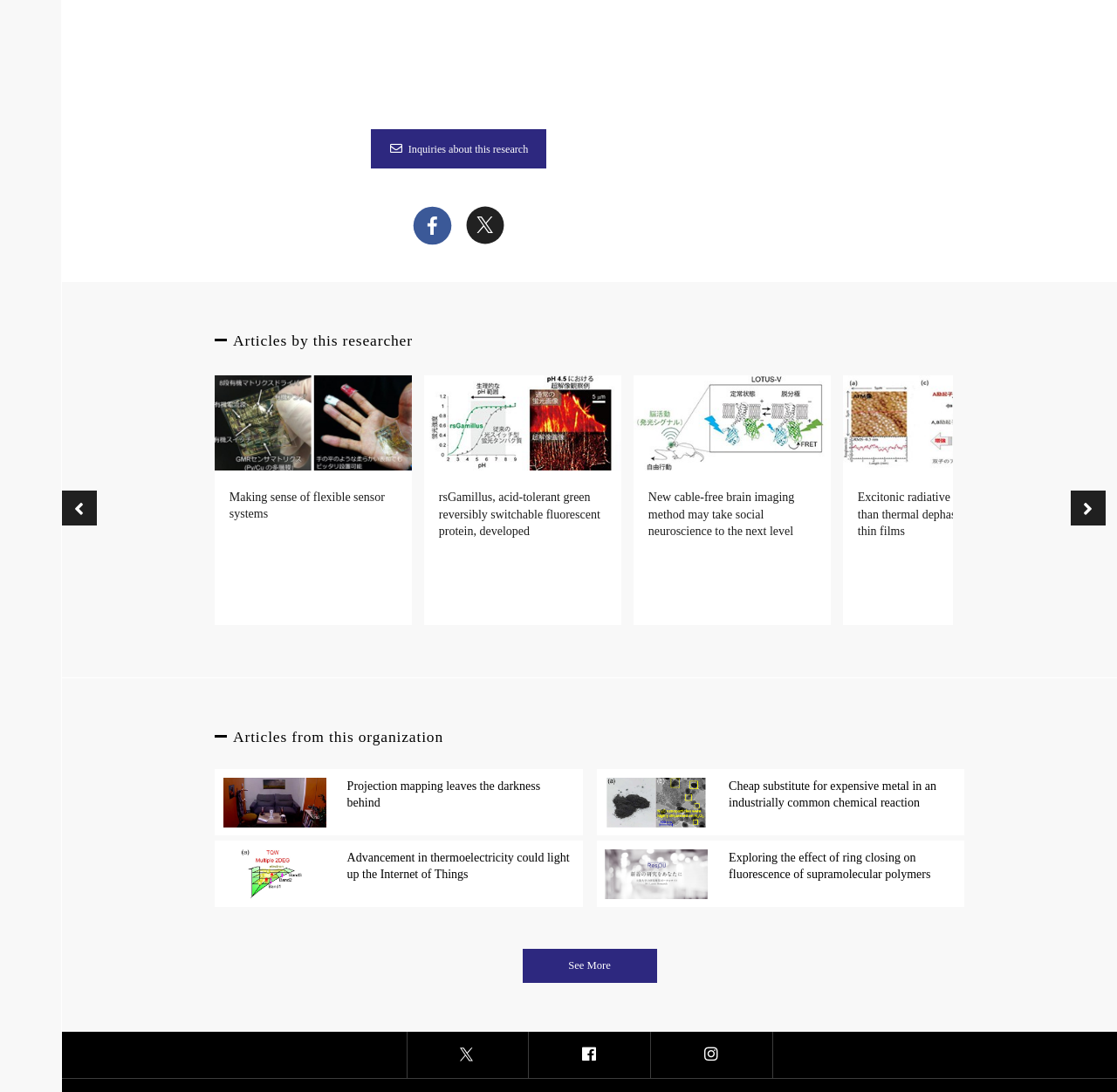Determine the bounding box coordinates of the target area to click to execute the following instruction: "Inquire about this research."

[0.332, 0.129, 0.489, 0.142]